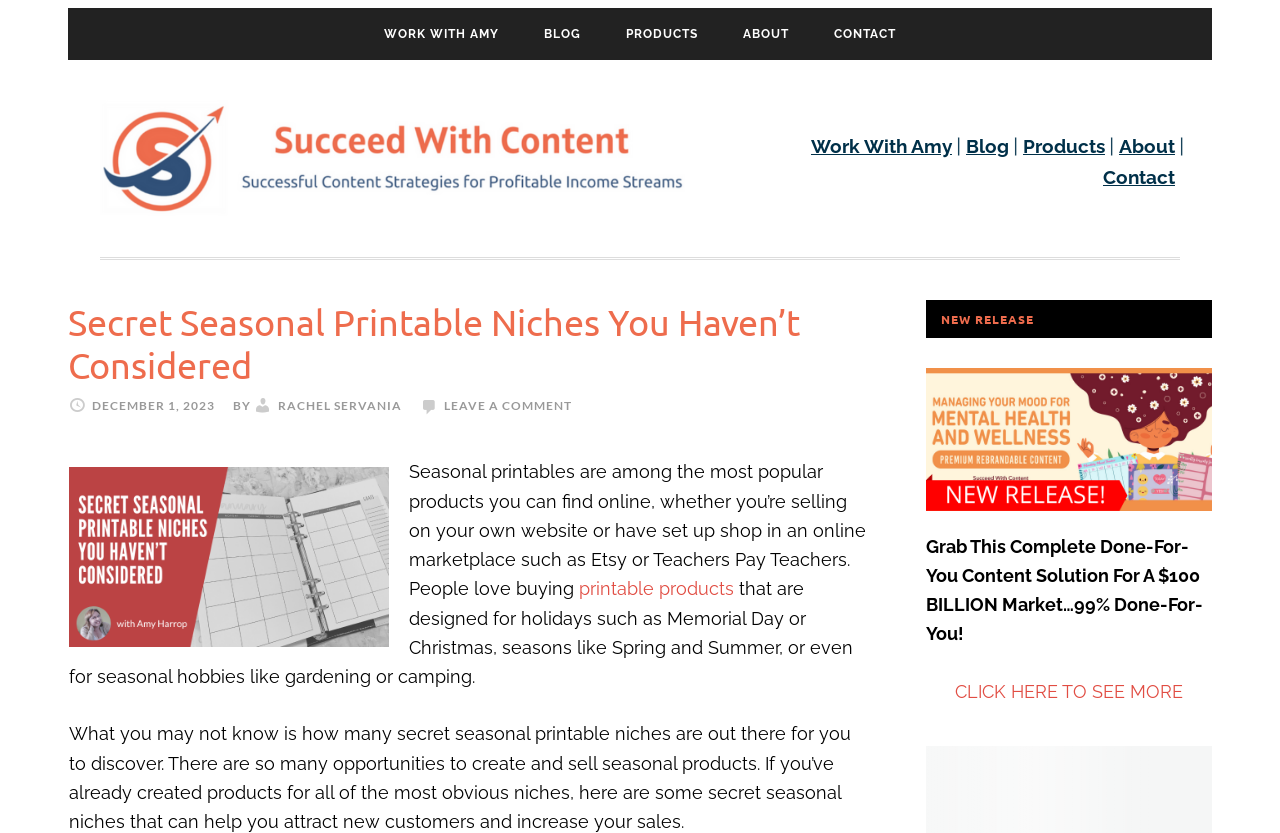What is the topic of the 'NEW RELEASE' section?
From the image, respond using a single word or phrase.

Done-For-You Content Solution